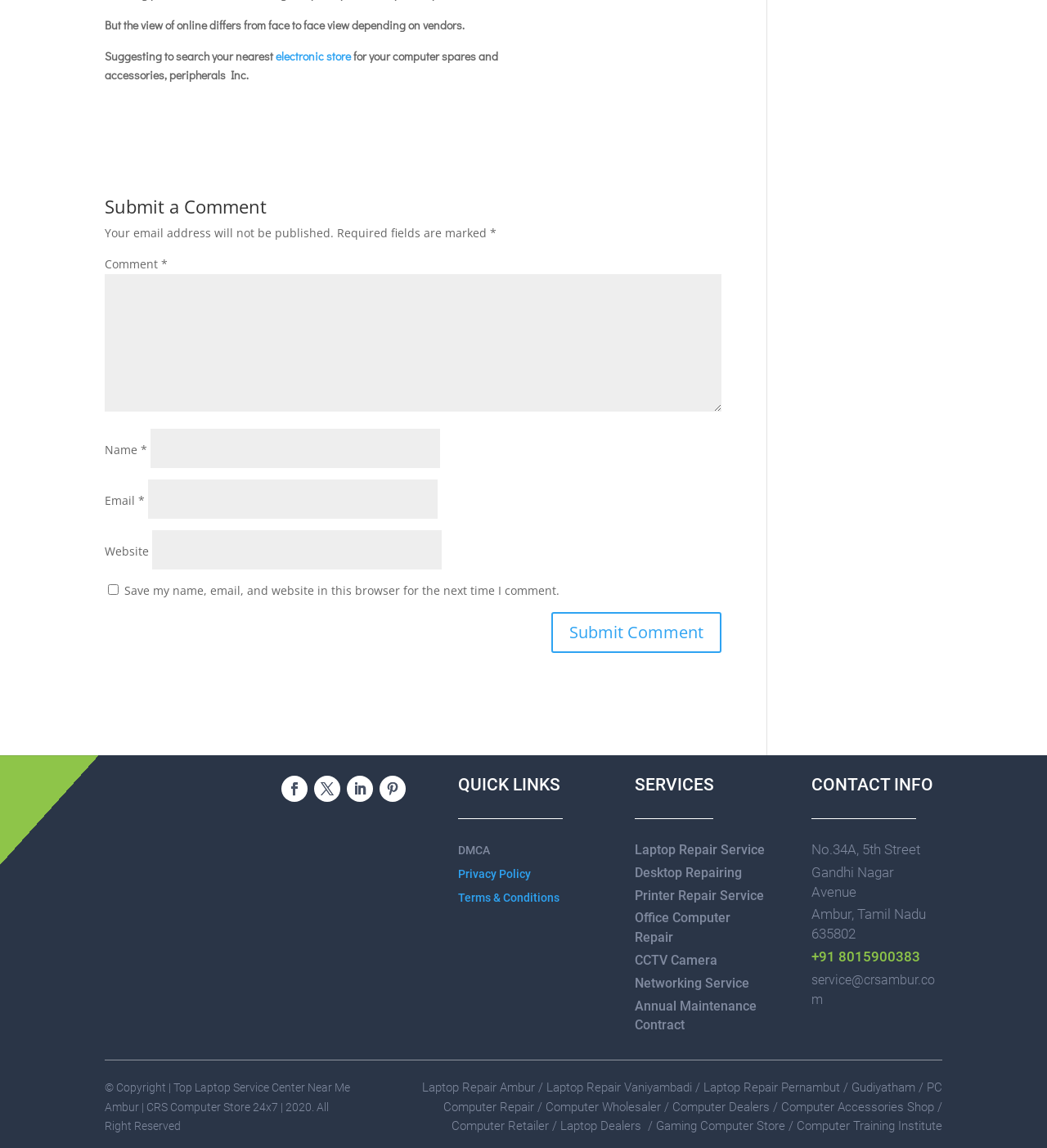Using the details from the image, please elaborate on the following question: What is the purpose of the comment section?

The comment section is located at the top of the webpage, with a heading 'Submit a Comment' and several input fields for name, email, website, and comment. This suggests that the purpose of the comment section is to allow users to submit a comment.